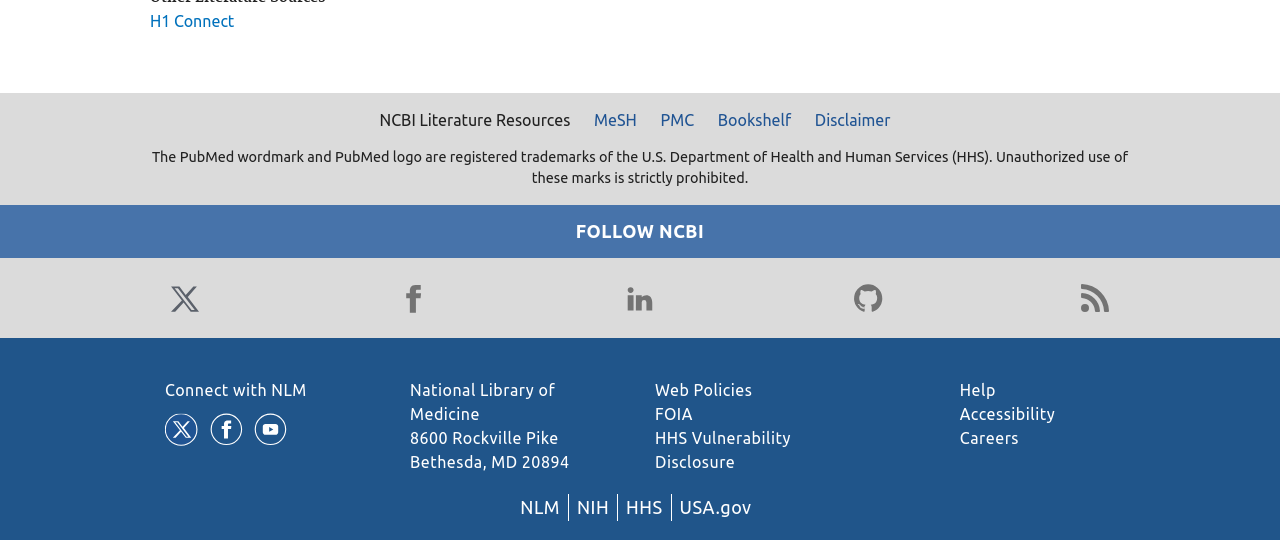Find the bounding box coordinates of the area that needs to be clicked in order to achieve the following instruction: "Follow NCBI on Twitter". The coordinates should be specified as four float numbers between 0 and 1, i.e., [left, top, right, bottom].

[0.129, 0.514, 0.16, 0.588]